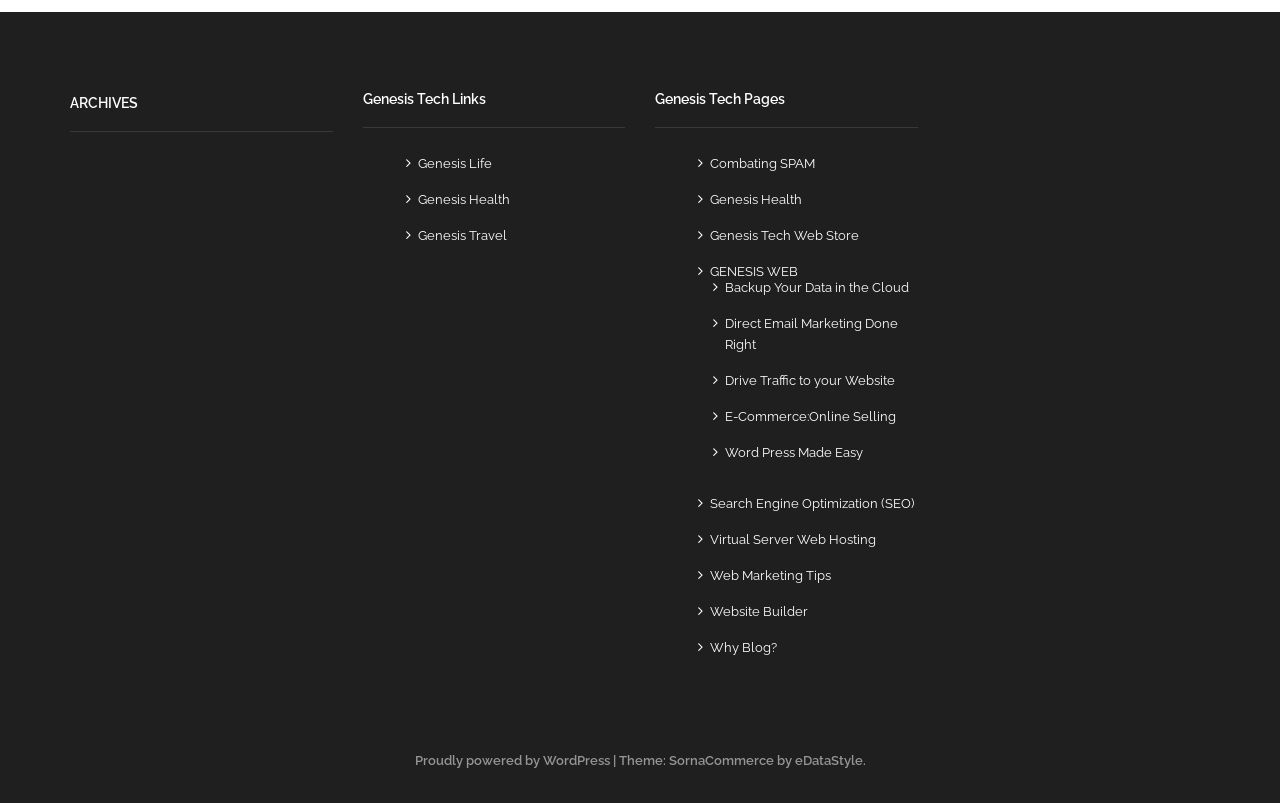Can you find the bounding box coordinates for the element that needs to be clicked to execute this instruction: "Check out E-Commerce:Online Selling"? The coordinates should be given as four float numbers between 0 and 1, i.e., [left, top, right, bottom].

[0.566, 0.51, 0.7, 0.528]